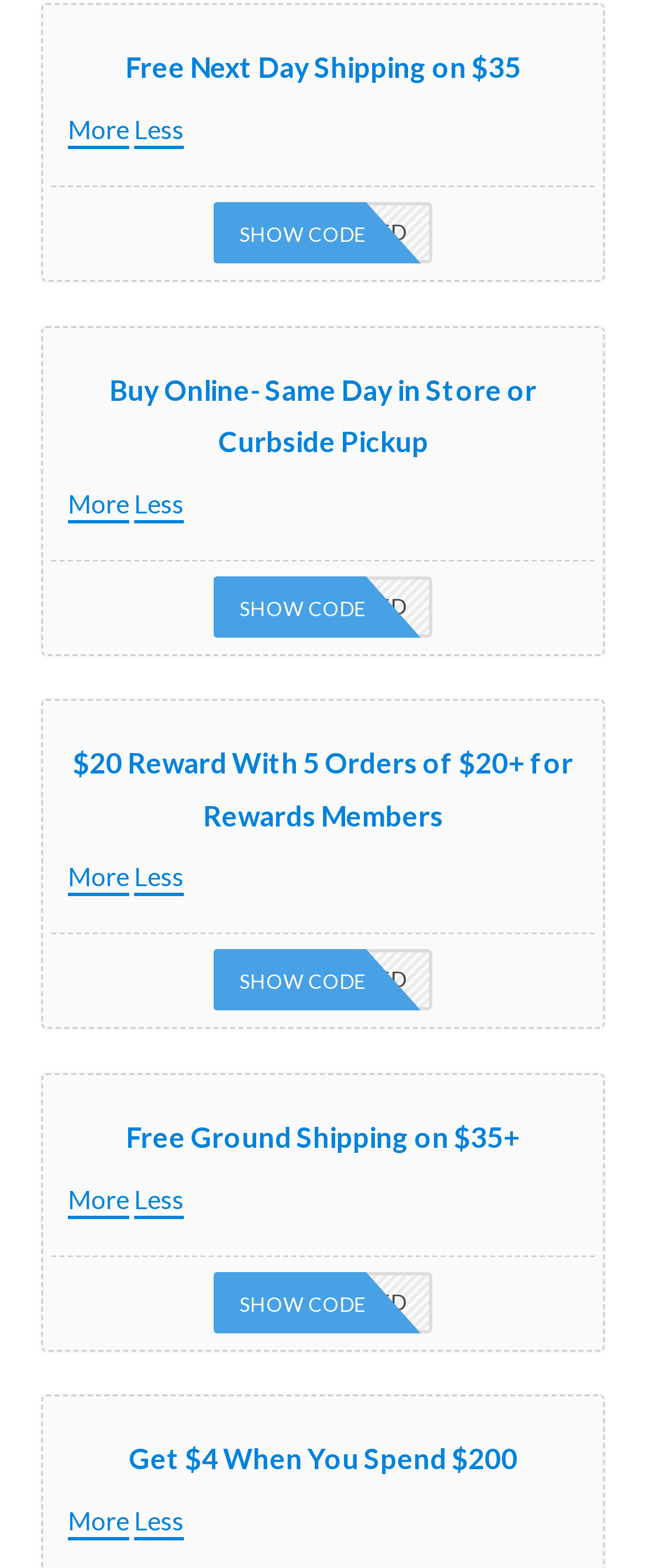Determine the bounding box coordinates of the clickable area required to perform the following instruction: "View free ground shipping details". The coordinates should be represented as four float numbers between 0 and 1: [left, top, right, bottom].

[0.195, 0.714, 0.805, 0.736]